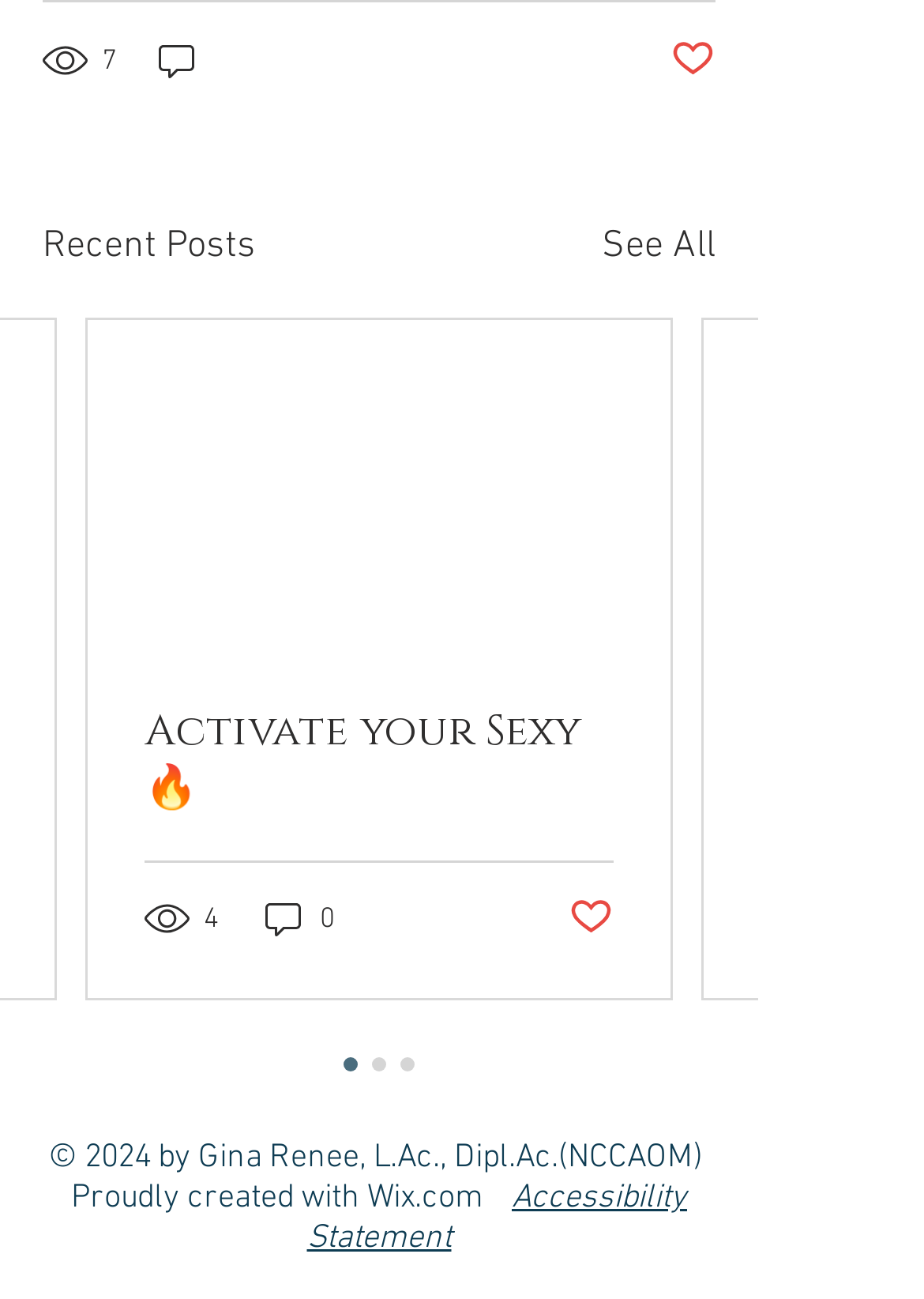From the details in the image, provide a thorough response to the question: What is the text of the second link in the Recent Posts section?

The second link in the Recent Posts section has the text 'Activate your Sexy 🔥', which is obtained by looking at the link element with the OCR text 'Activate your Sexy 🔥'.